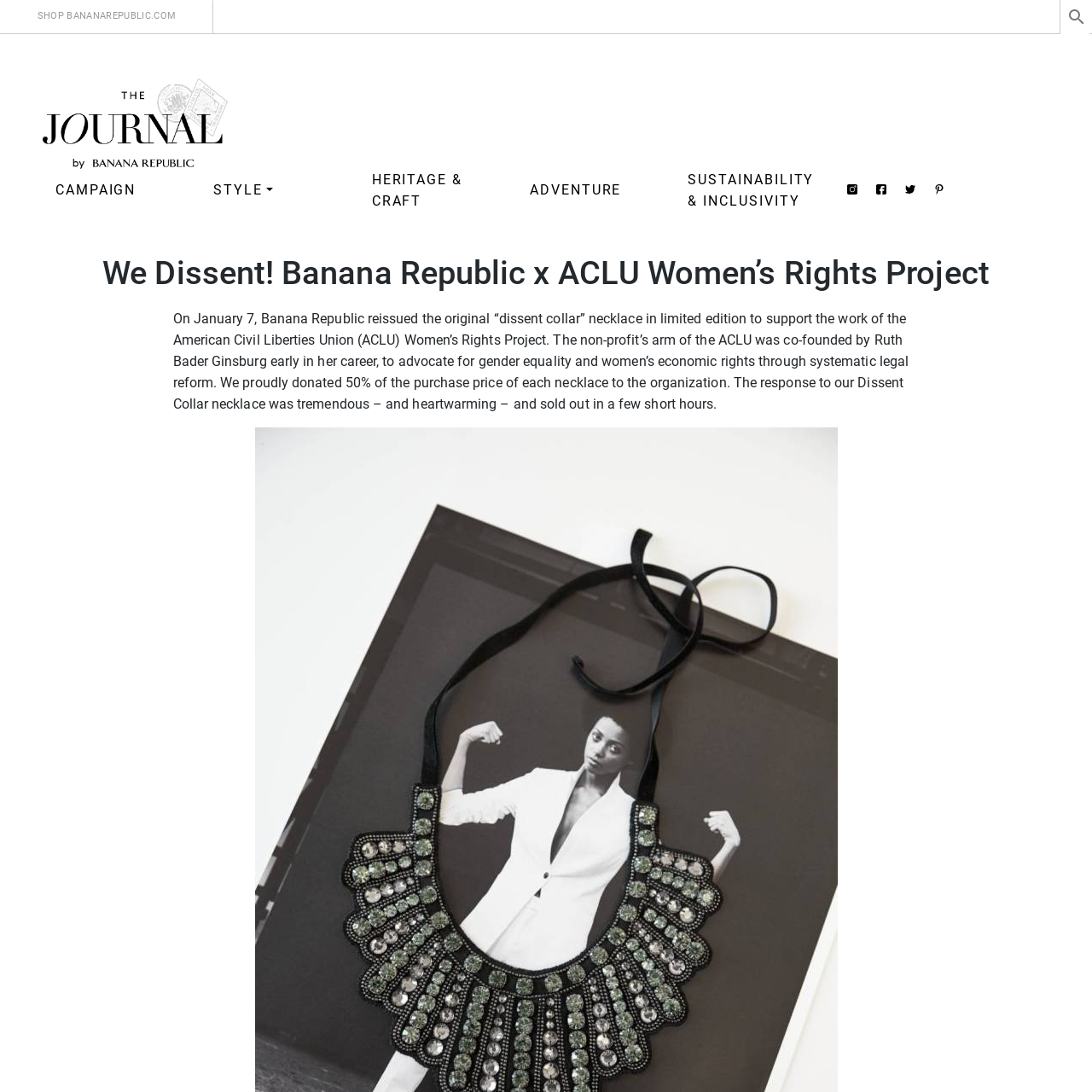What is the purpose of the 'dissent collar' necklace? Look at the image and give a one-word or short phrase answer.

To support gender equality and women’s economic rights